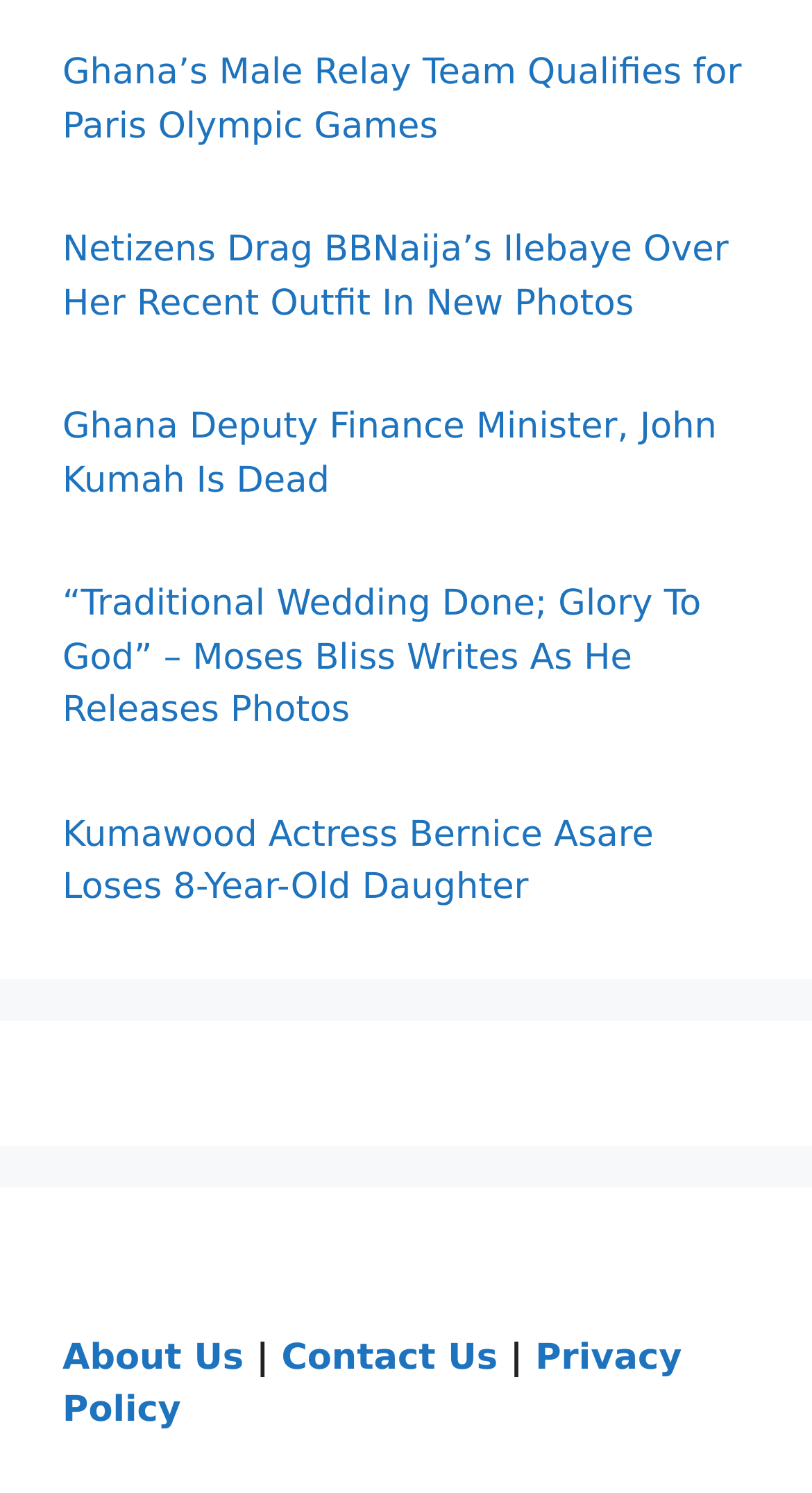Specify the bounding box coordinates of the element's region that should be clicked to achieve the following instruction: "Learn about Kumawood Actress Bernice Asare". The bounding box coordinates consist of four float numbers between 0 and 1, in the format [left, top, right, bottom].

[0.077, 0.545, 0.805, 0.609]